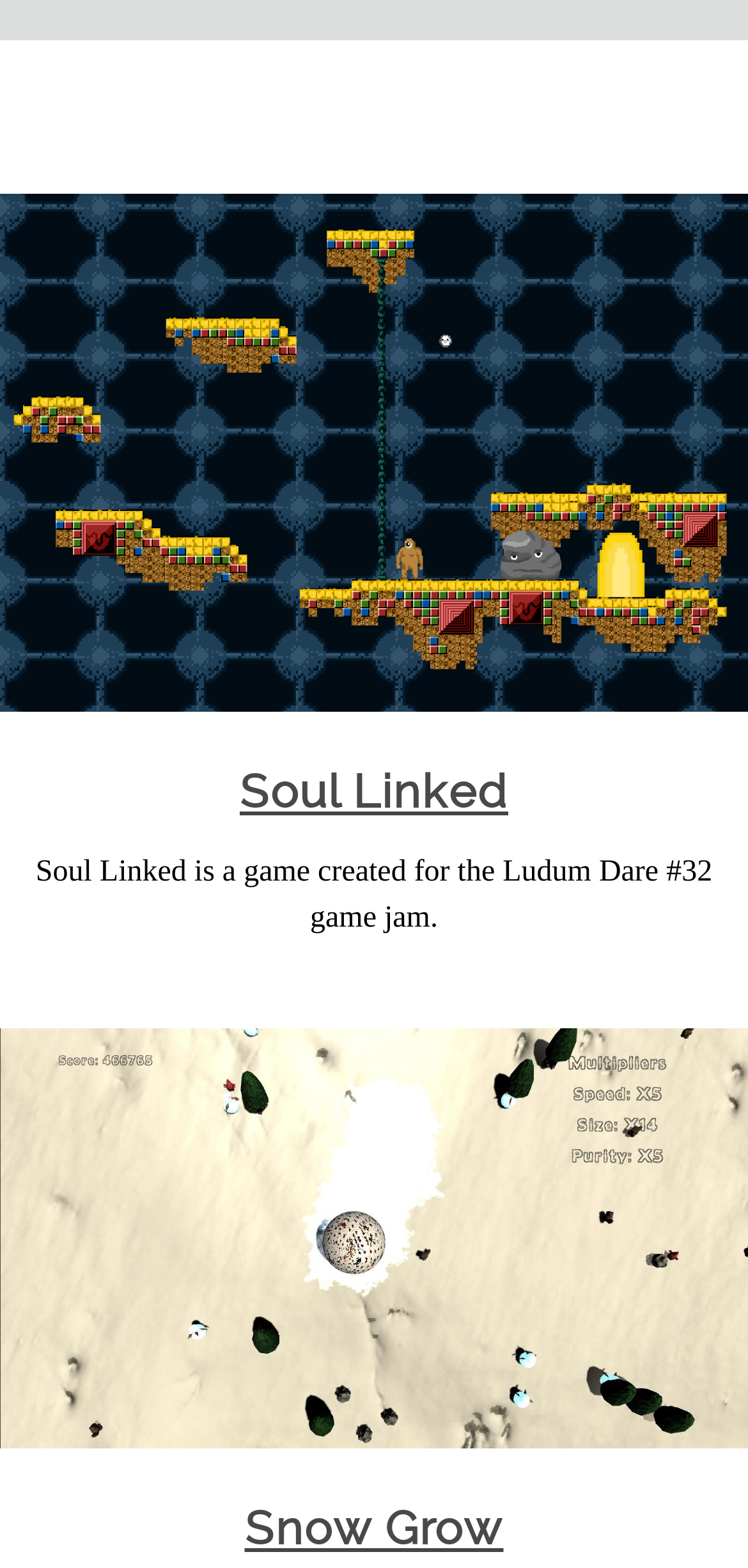Please reply to the following question with a single word or a short phrase:
What is the vertical position of the 'Snow Grow' link relative to the 'Soul Linked' link?

Below